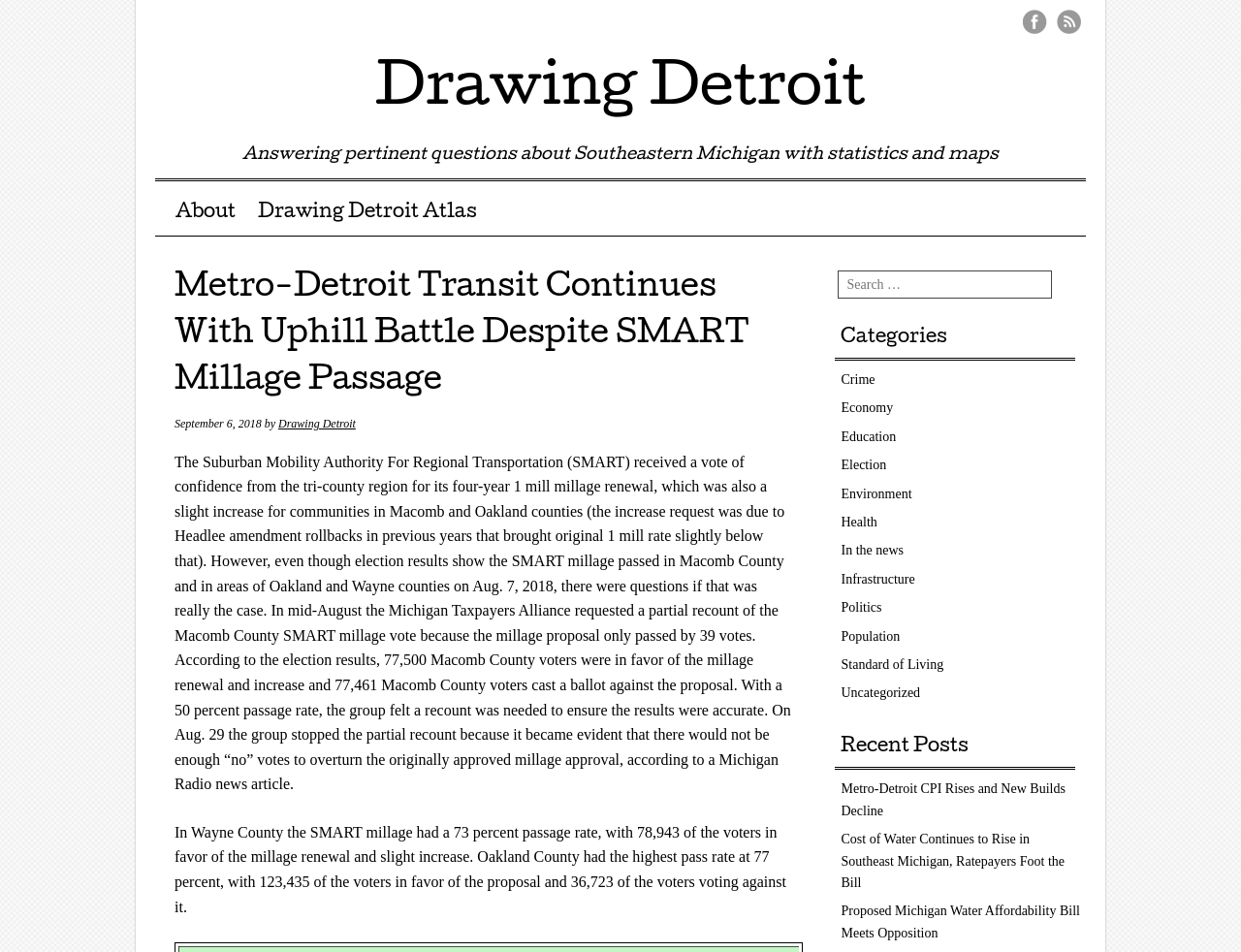Bounding box coordinates must be specified in the format (top-left x, top-left y, bottom-right x, bottom-right y). All values should be floating point numbers between 0 and 1. What are the bounding box coordinates of the UI element described as: Infrastructure

[0.678, 0.601, 0.737, 0.616]